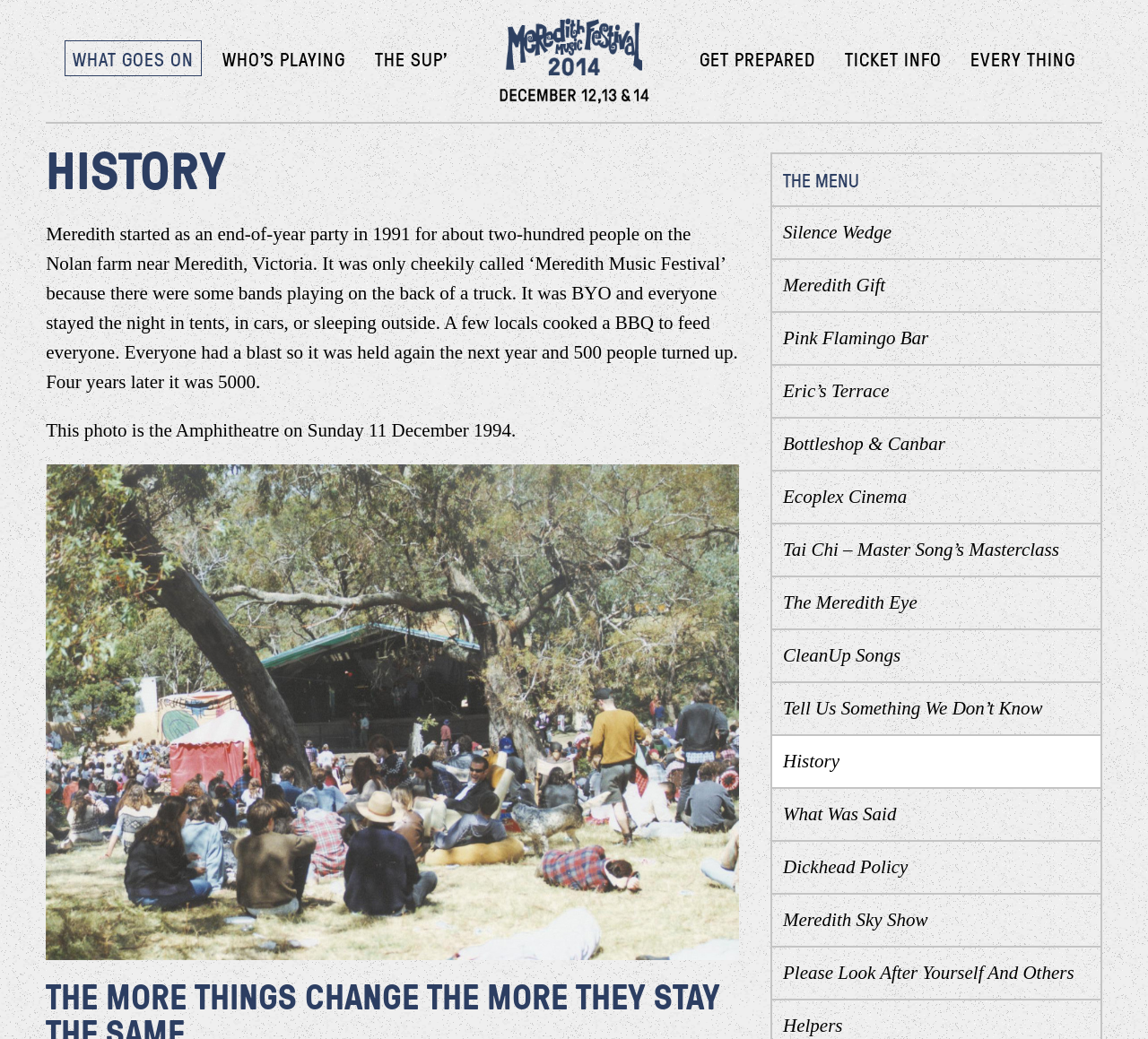Respond to the following question using a concise word or phrase: 
What is the name of the music festival?

Meredith Music Festival